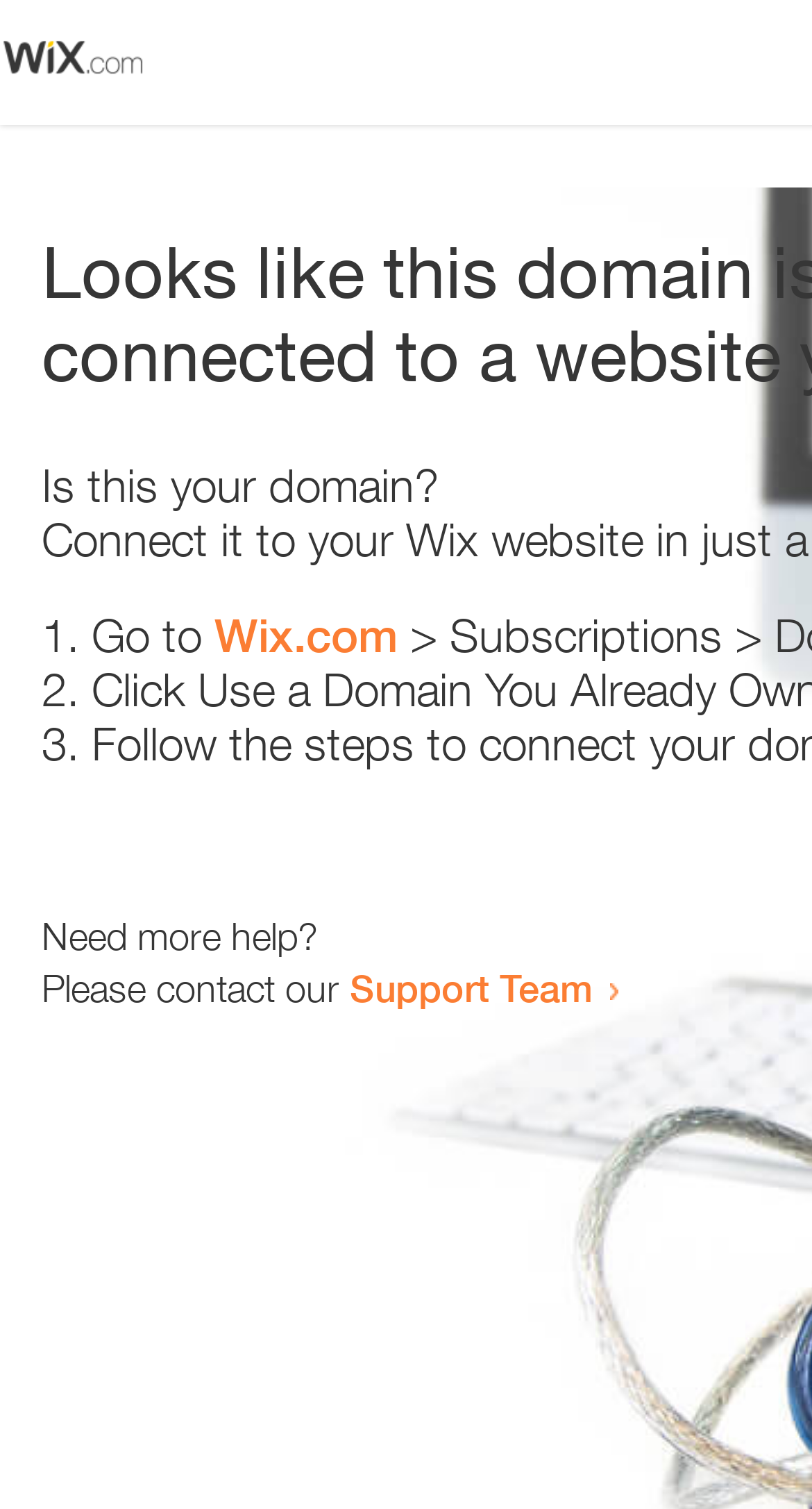Offer a detailed account of what is visible on the webpage.

The webpage appears to be an error page, with a small image at the top left corner. Below the image, there is a question "Is this your domain?" in a prominent position. 

To the right of the question, there is a numbered list with three items. The first item starts with "1." and suggests going to "Wix.com". The second item starts with "2." and the third item starts with "3.", but their contents are not specified. 

Further down the page, there is a message "Need more help?" followed by a sentence "Please contact our Support Team" with a link to the Support Team.